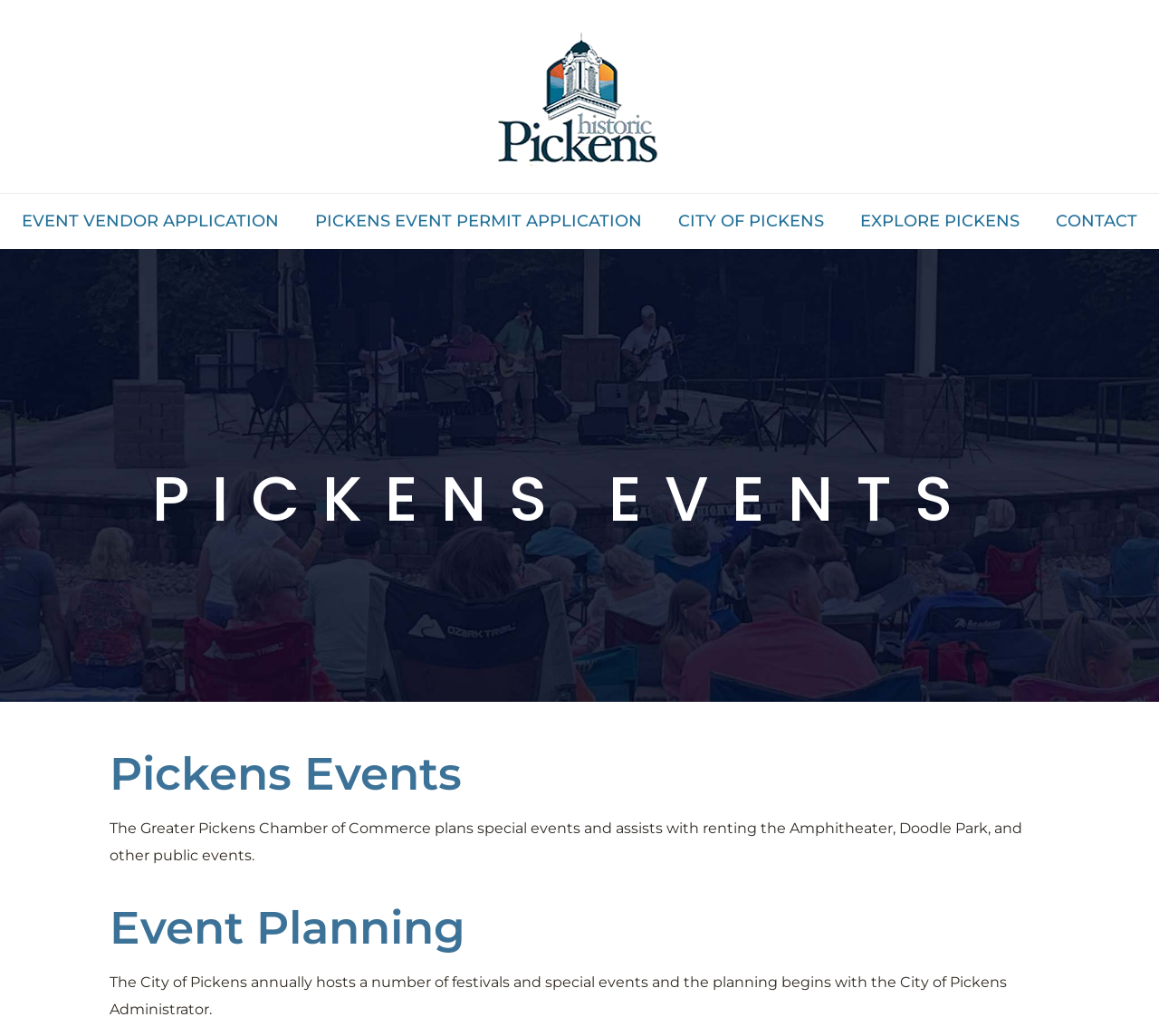Please provide the bounding box coordinate of the region that matches the element description: Sponsors. Coordinates should be in the format (top-left x, top-left y, bottom-right x, bottom-right y) and all values should be between 0 and 1.

None